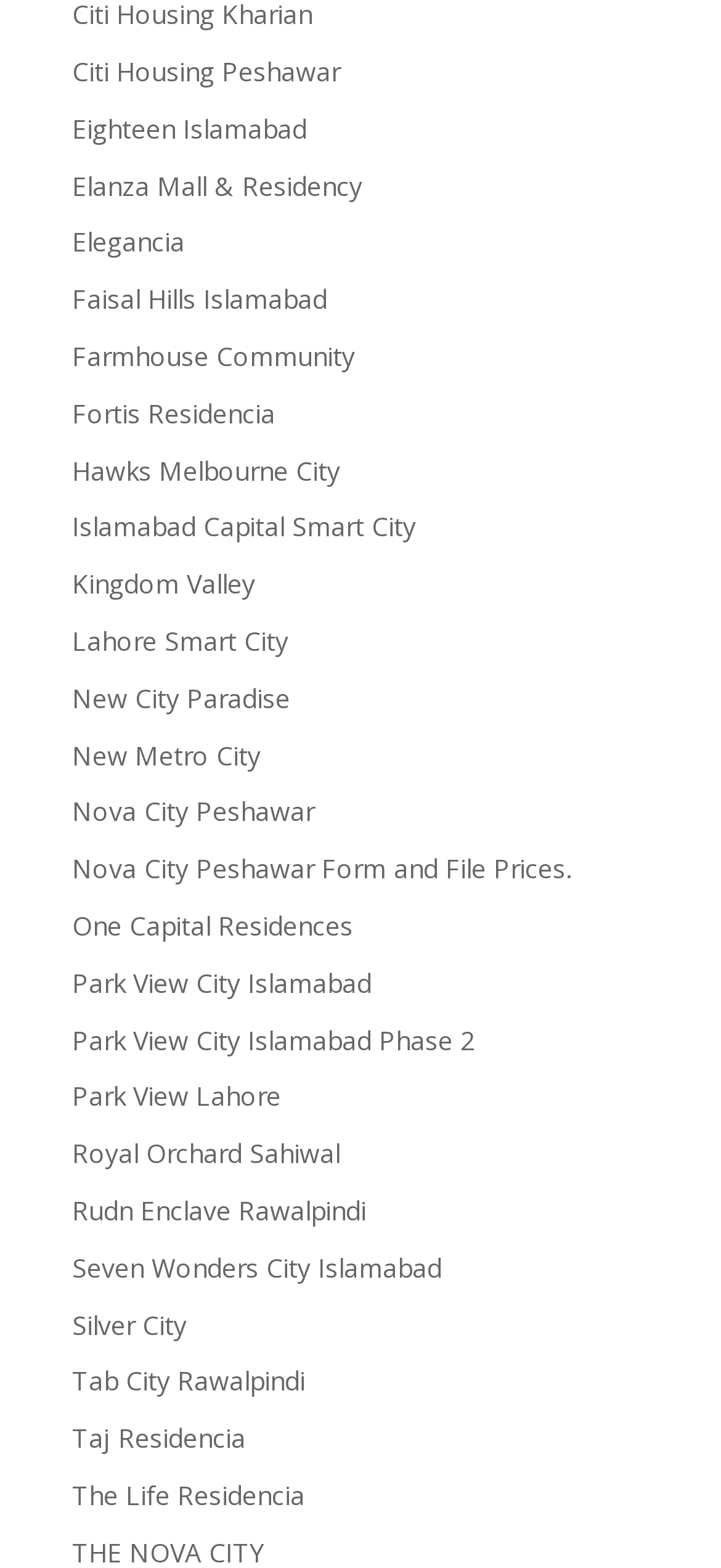Determine the bounding box coordinates of the clickable element to achieve the following action: 'View Citi Housing Peshawar'. Provide the coordinates as four float values between 0 and 1, formatted as [left, top, right, bottom].

[0.1, 0.034, 0.472, 0.057]